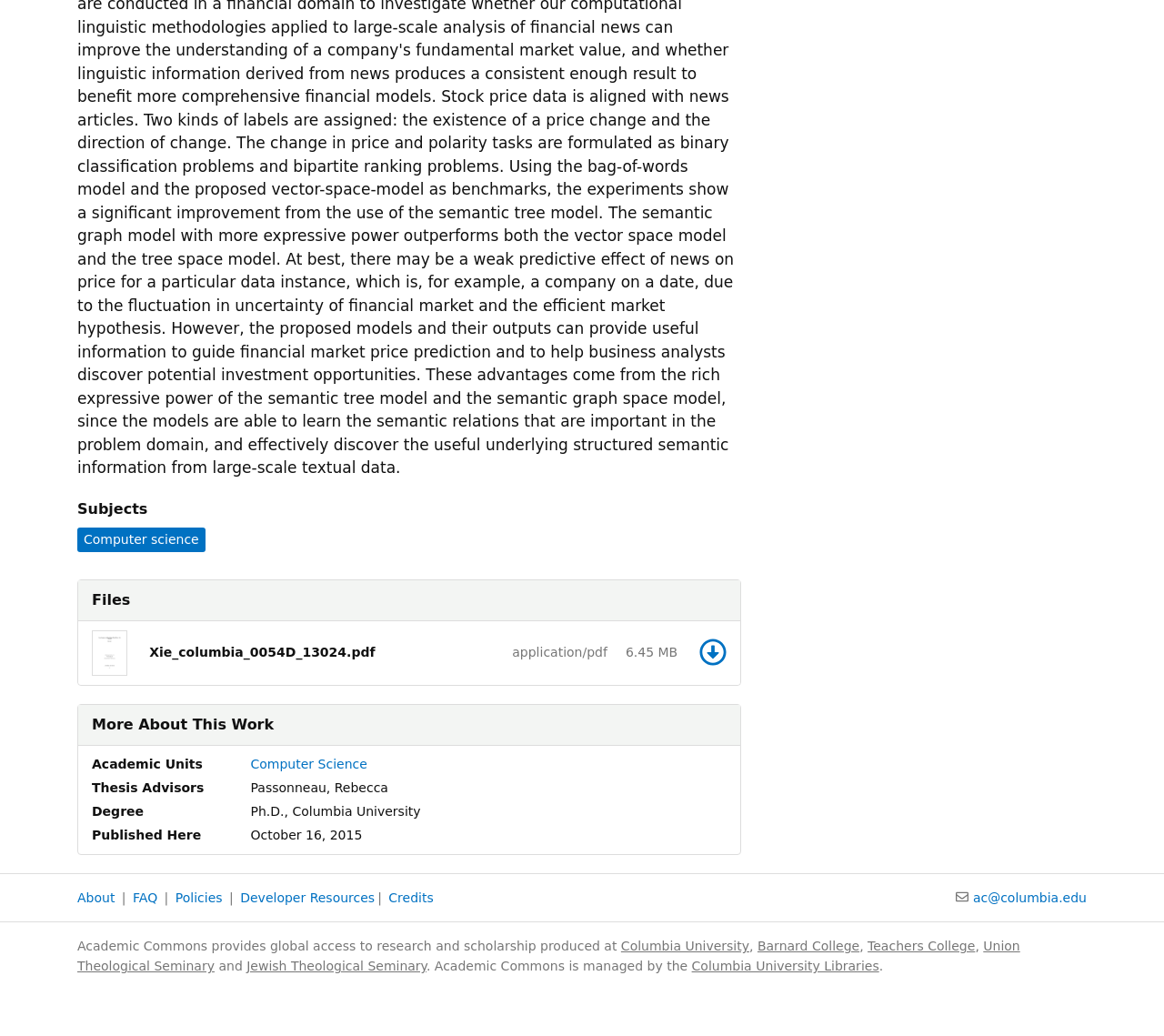Who is the thesis advisor?
Please answer the question with a detailed and comprehensive explanation.

The thesis advisor can be found by looking at the 'More About This Work' section, where it is listed as 'Rebecca Passonneau' under the 'Thesis Advisors' term.